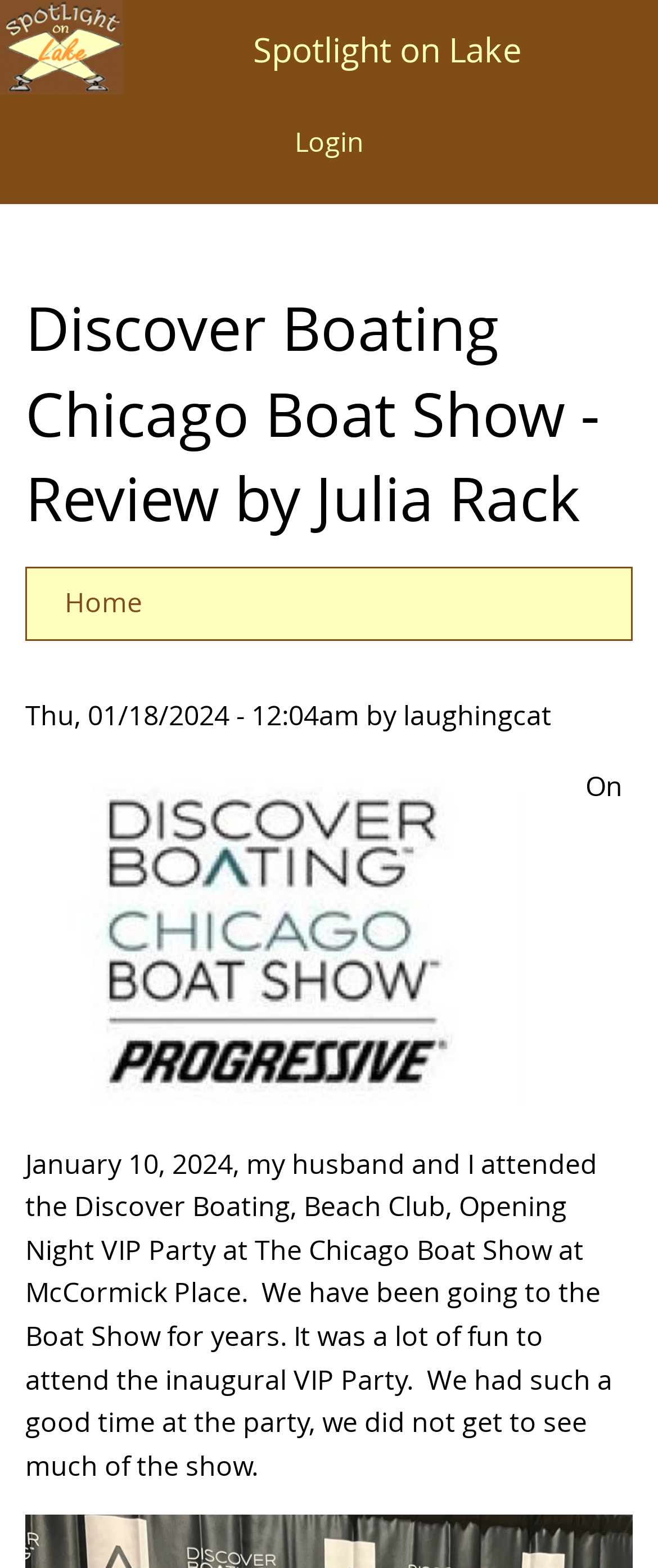What is the type of party mentioned in the article?
Examine the webpage screenshot and provide an in-depth answer to the question.

I found the type of party mentioned in the article by reading the content, which says 'Opening Night VIP Party at The Chicago Boat Show at McCormick Place'. This clearly indicates that the type of party being referred to is a 'VIP Party'.